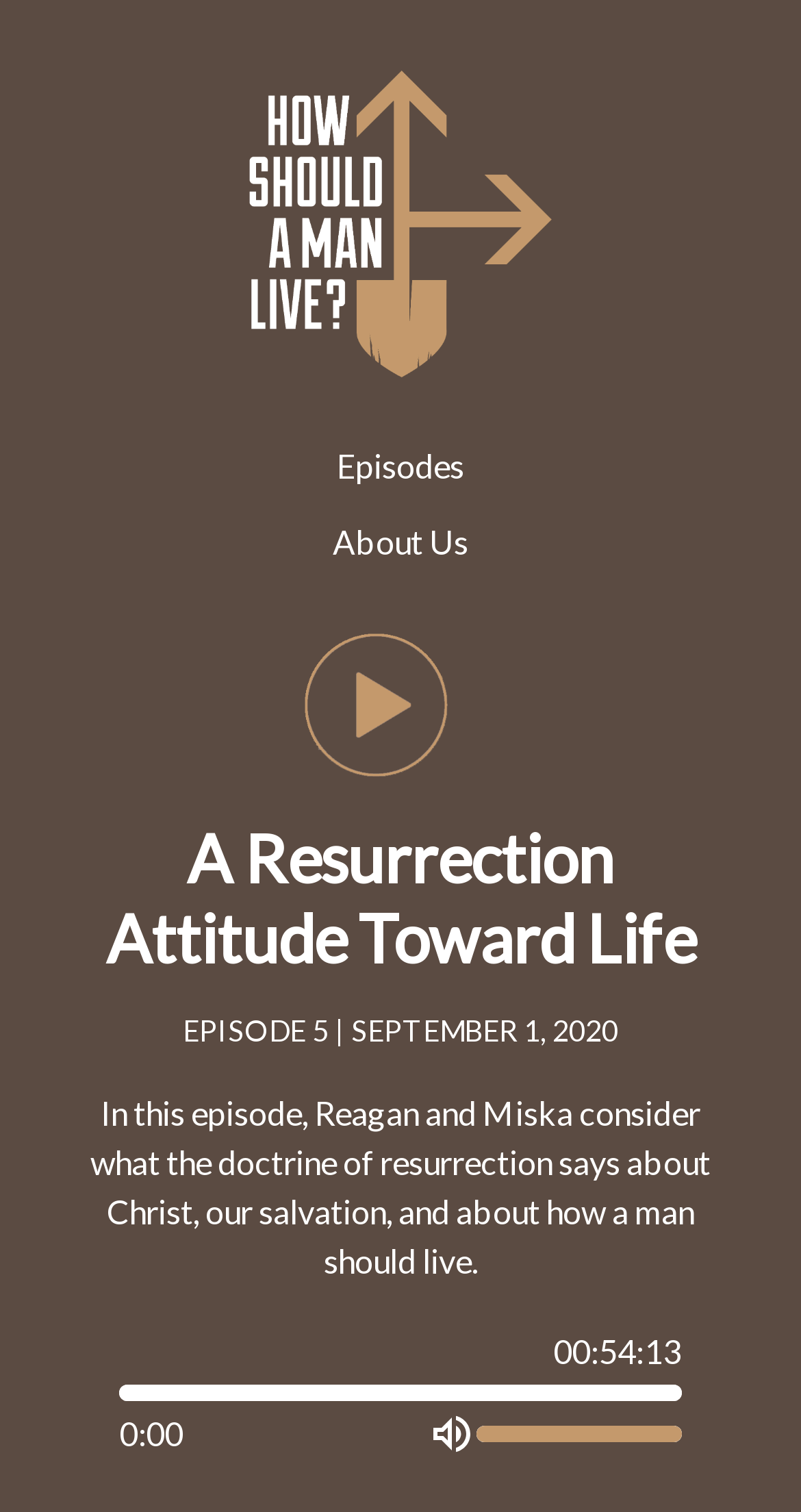Is the volume on or off?
Provide an in-depth and detailed explanation in response to the question.

I found the volume status by looking at the image element with the text 'Volume On' which is located at [0.533, 0.932, 0.594, 0.965] and has a bounding box that indicates it is related to the audio controls.